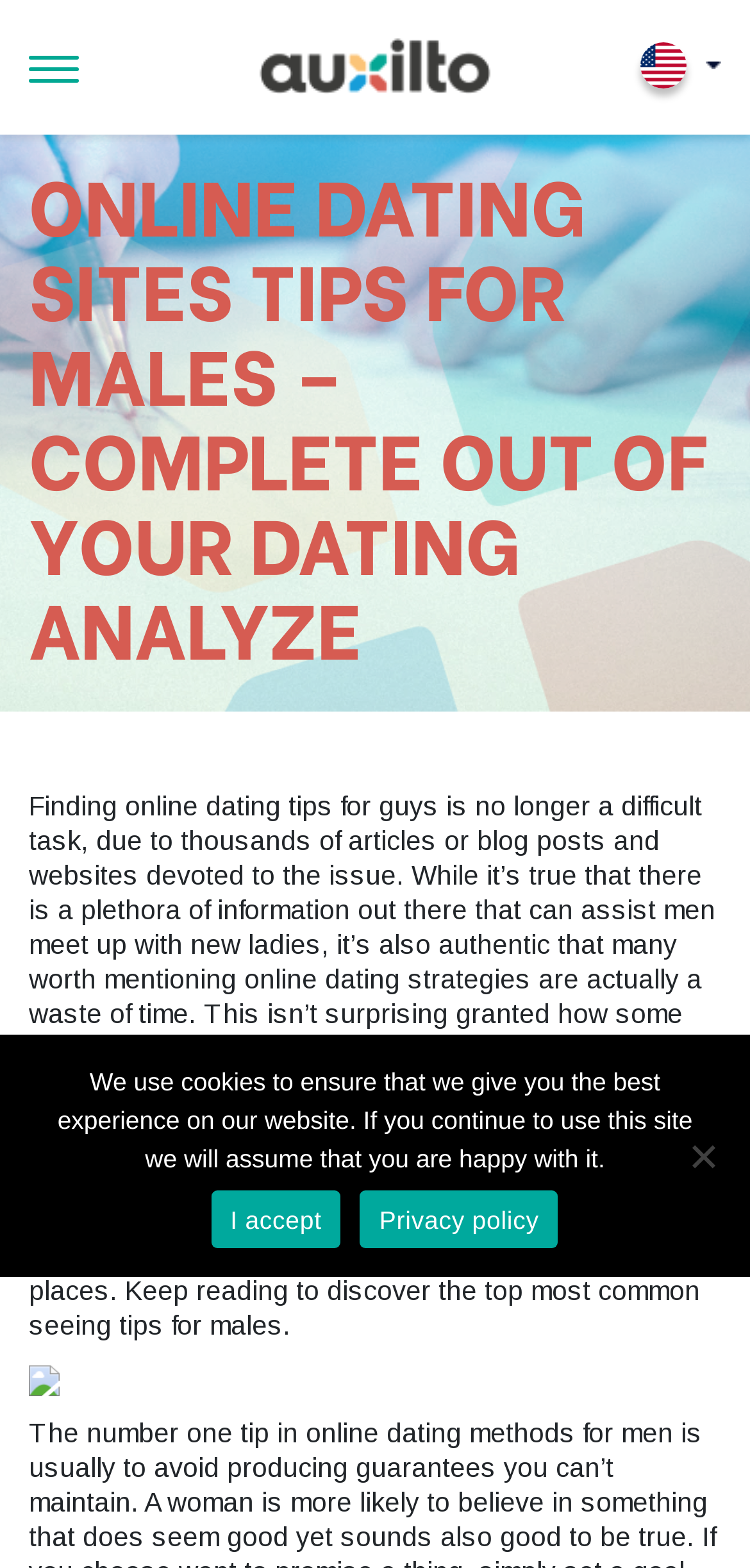Provide the bounding box coordinates of the HTML element this sentence describes: "alt="logo"". The bounding box coordinates consist of four float numbers between 0 and 1, i.e., [left, top, right, bottom].

[0.346, 0.031, 0.654, 0.051]